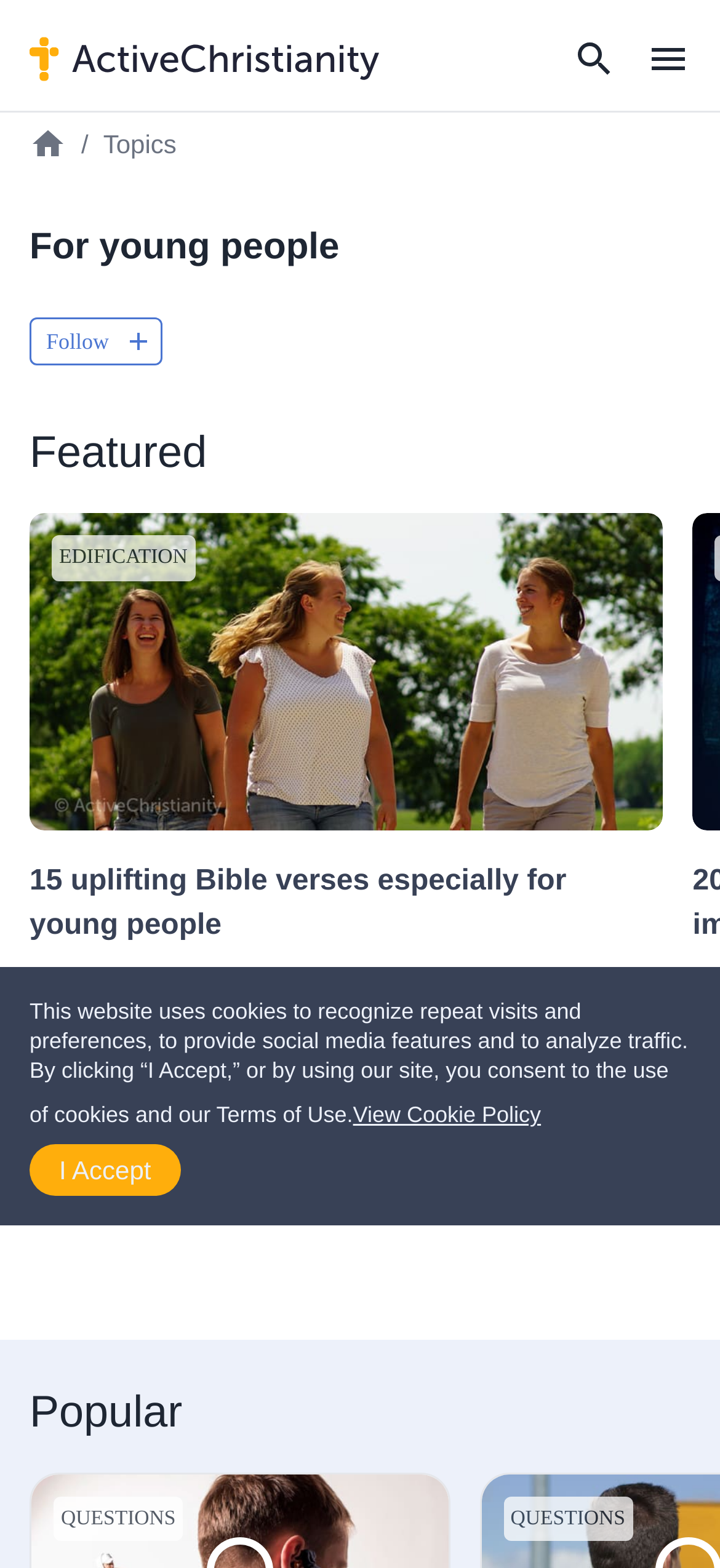What is the purpose of the cookies on this website?
Please interpret the details in the image and answer the question thoroughly.

Based on the cookie policy message, it is clear that the website uses cookies to recognize repeat visits and preferences, as well as to provide social media features and analyze traffic.